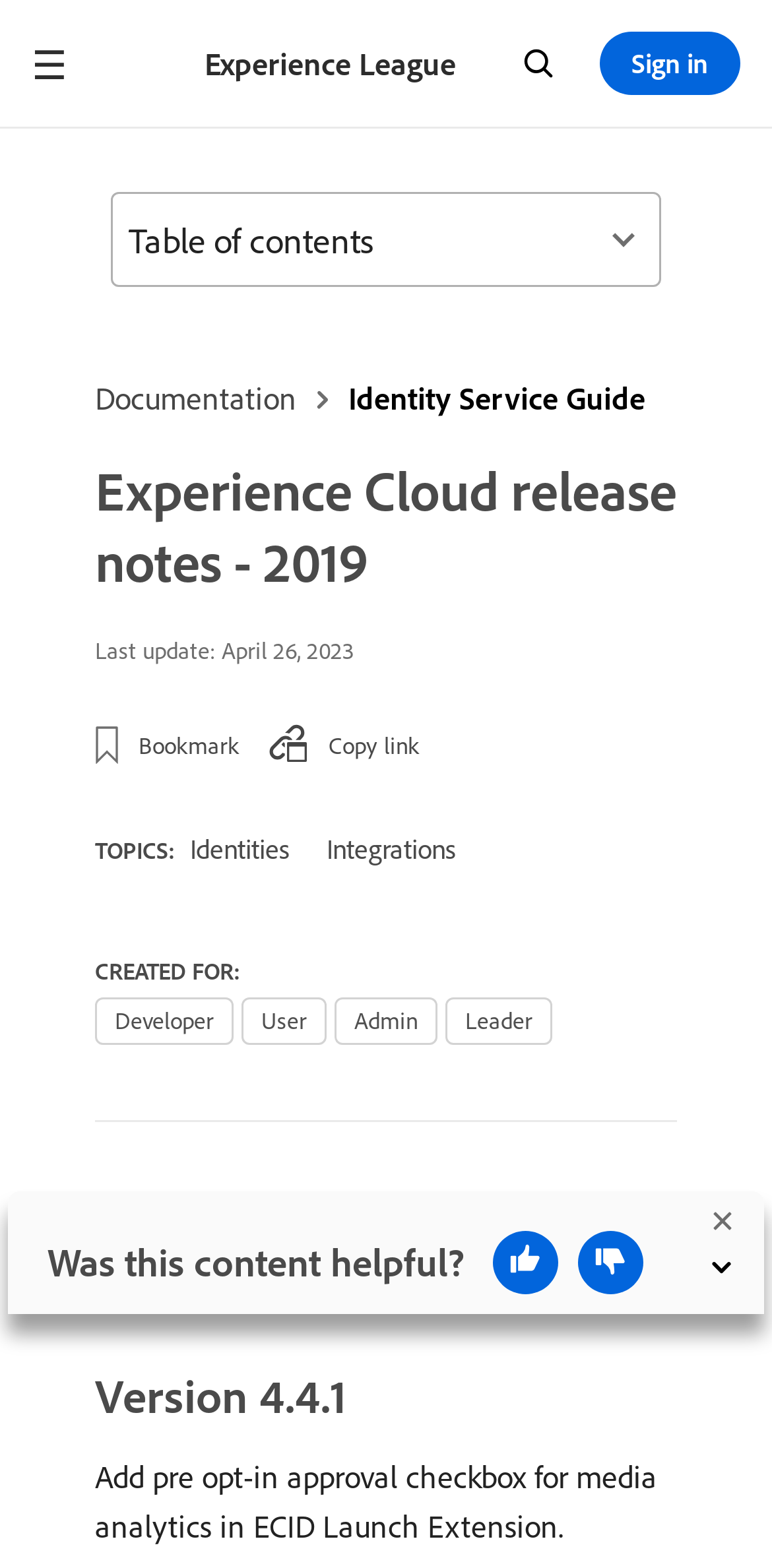Determine the bounding box coordinates for the HTML element described here: "Experience League".

[0.265, 0.027, 0.591, 0.054]